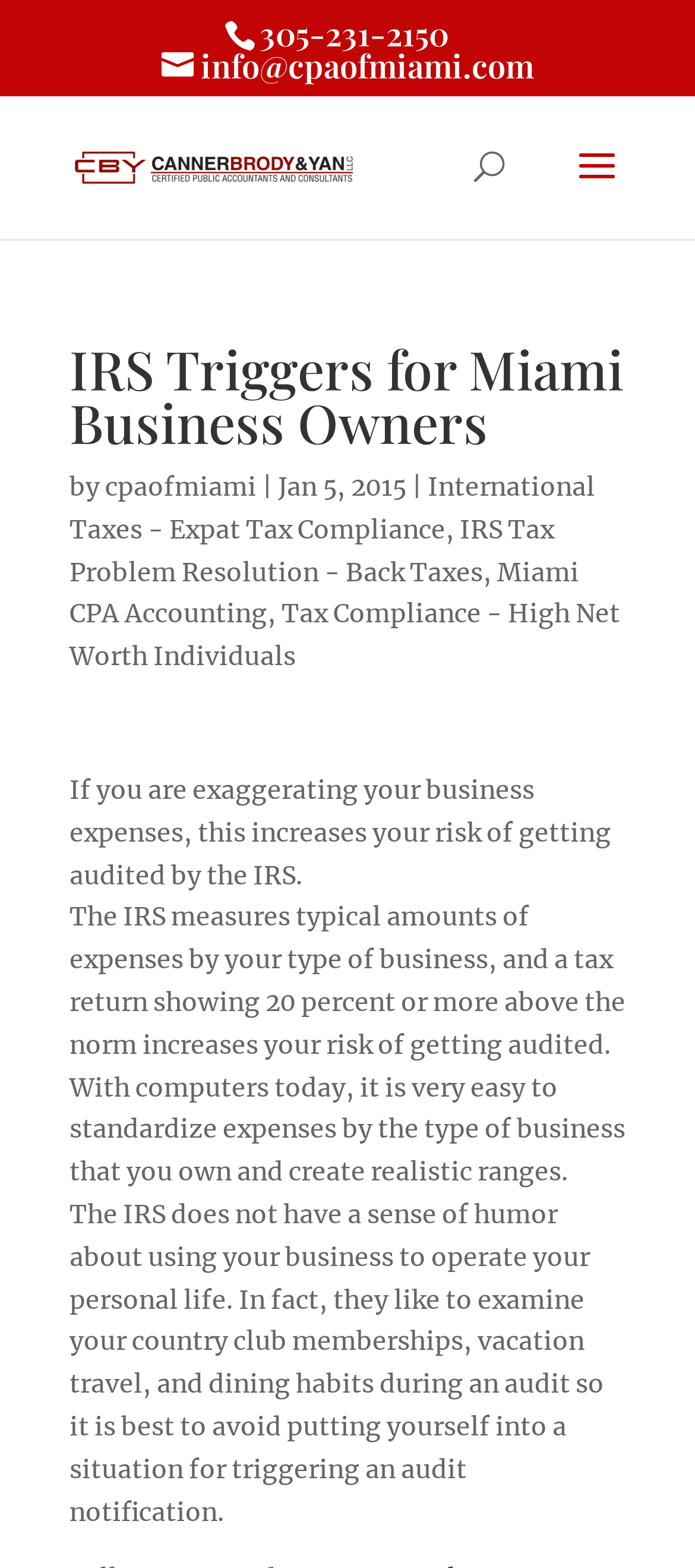Locate the bounding box coordinates of the segment that needs to be clicked to meet this instruction: "Search for a topic".

[0.5, 0.061, 0.9, 0.063]